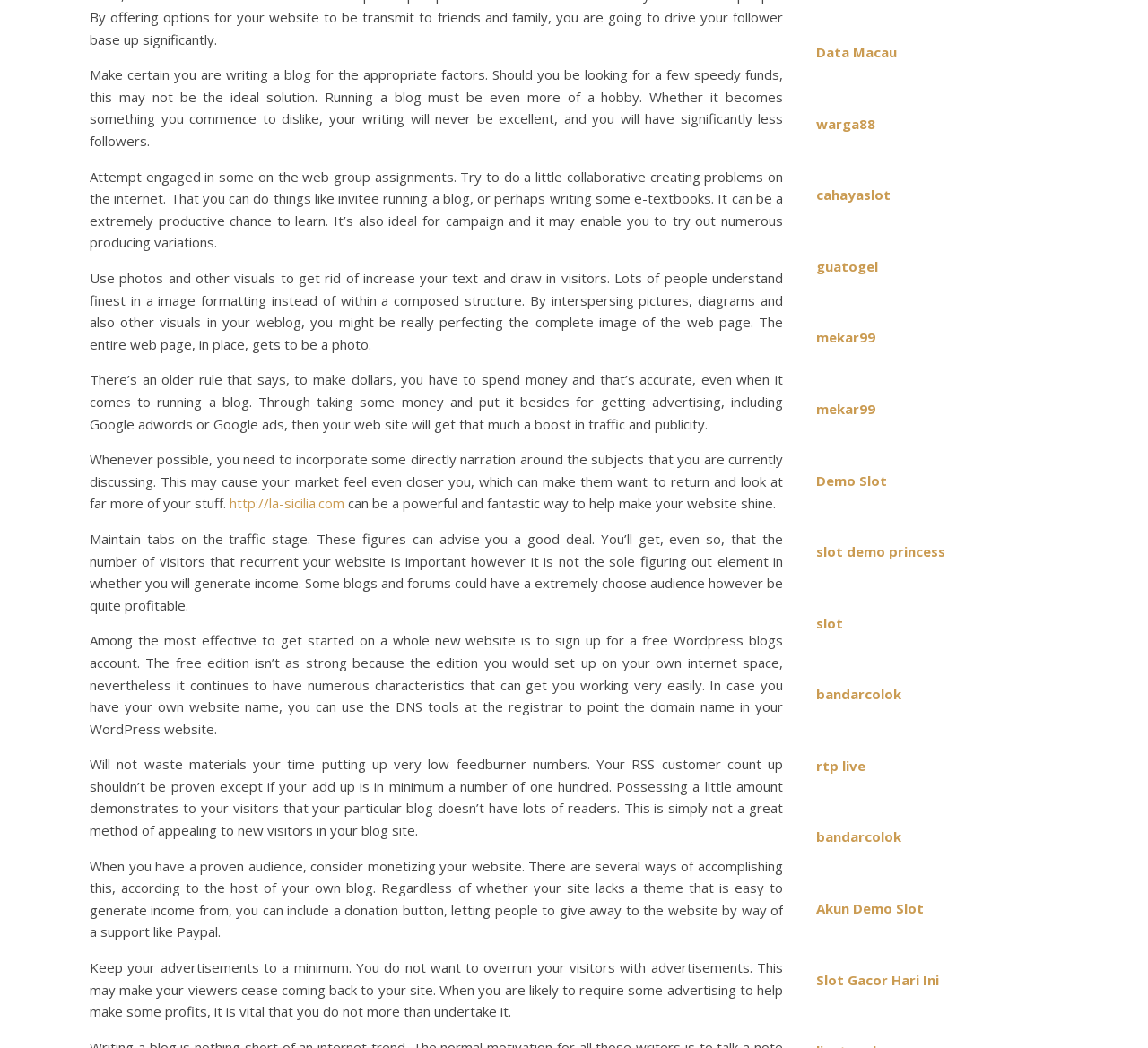Locate the bounding box coordinates of the item that should be clicked to fulfill the instruction: "Go to Slot Gacor Hari Ini".

[0.711, 0.926, 0.818, 0.943]